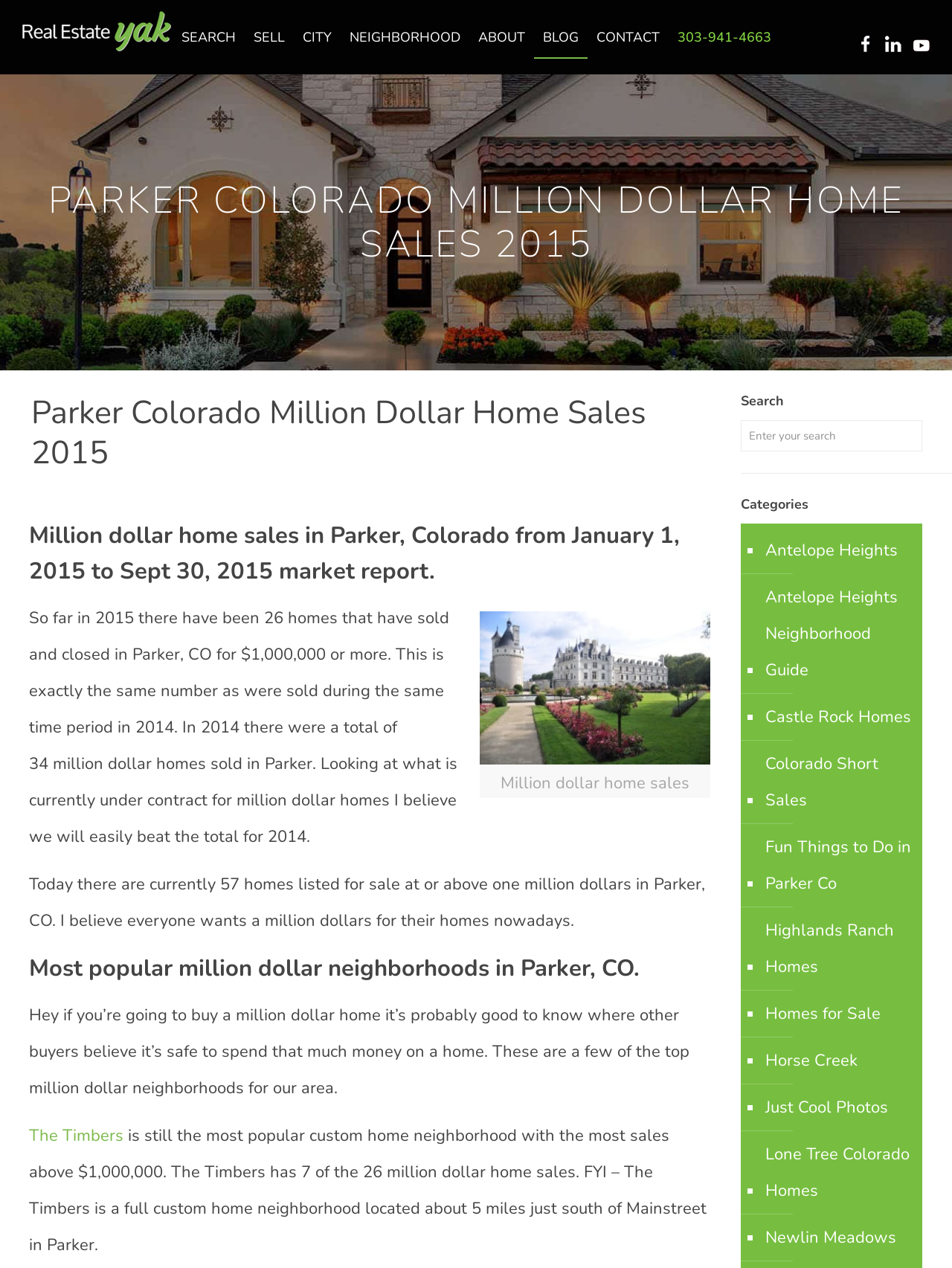Locate the coordinates of the bounding box for the clickable region that fulfills this instruction: "Click the Million Dollar Home Sales link".

[0.504, 0.482, 0.746, 0.603]